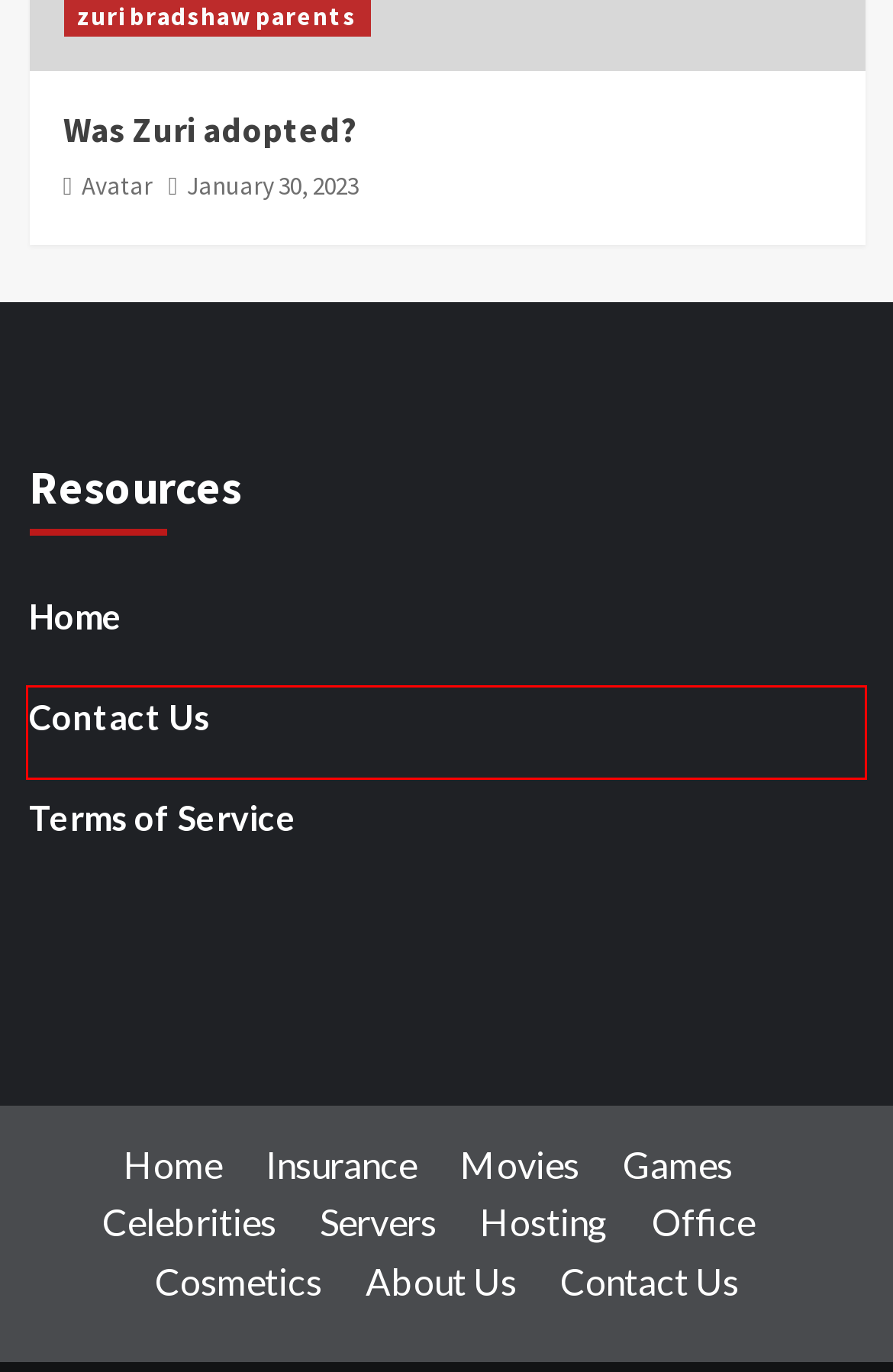Given a screenshot of a webpage with a red rectangle bounding box around a UI element, select the best matching webpage description for the new webpage that appears after clicking the highlighted element. The candidate descriptions are:
A. Insurance Archives - News News News!
B. Movies Archives - News News News!
C. Contact Us - News News News!
D. MS Office Archives - News News News!
E. Terms of Service - News News News!
F. About Us - News News News!
G. Was Zuri adopted? - News News News!
H. Cosmetics Archives - News News News!

C